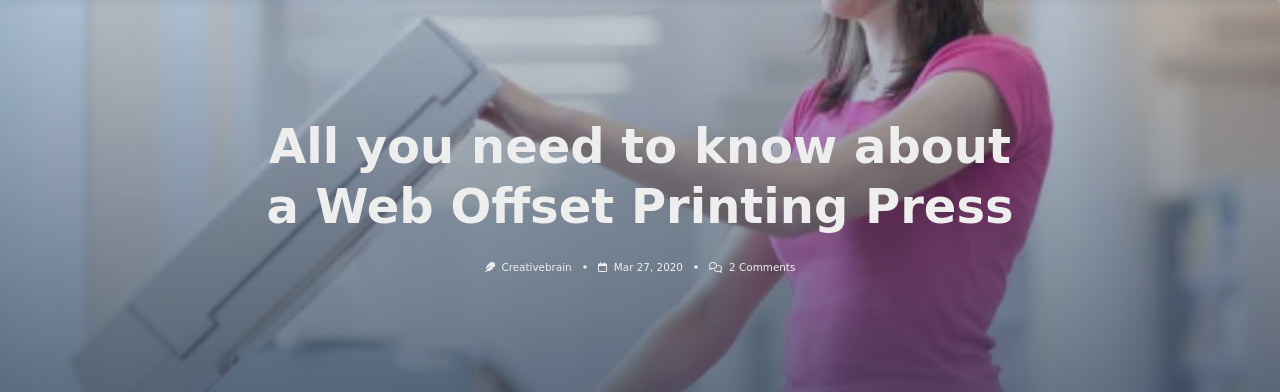Using the details from the image, please elaborate on the following question: What is the topic of the article?

The image serves as a visual introduction to the article 'All you need to know about a Web Offset Printing Press', which suggests that the topic of the article is related to web offset printing press.